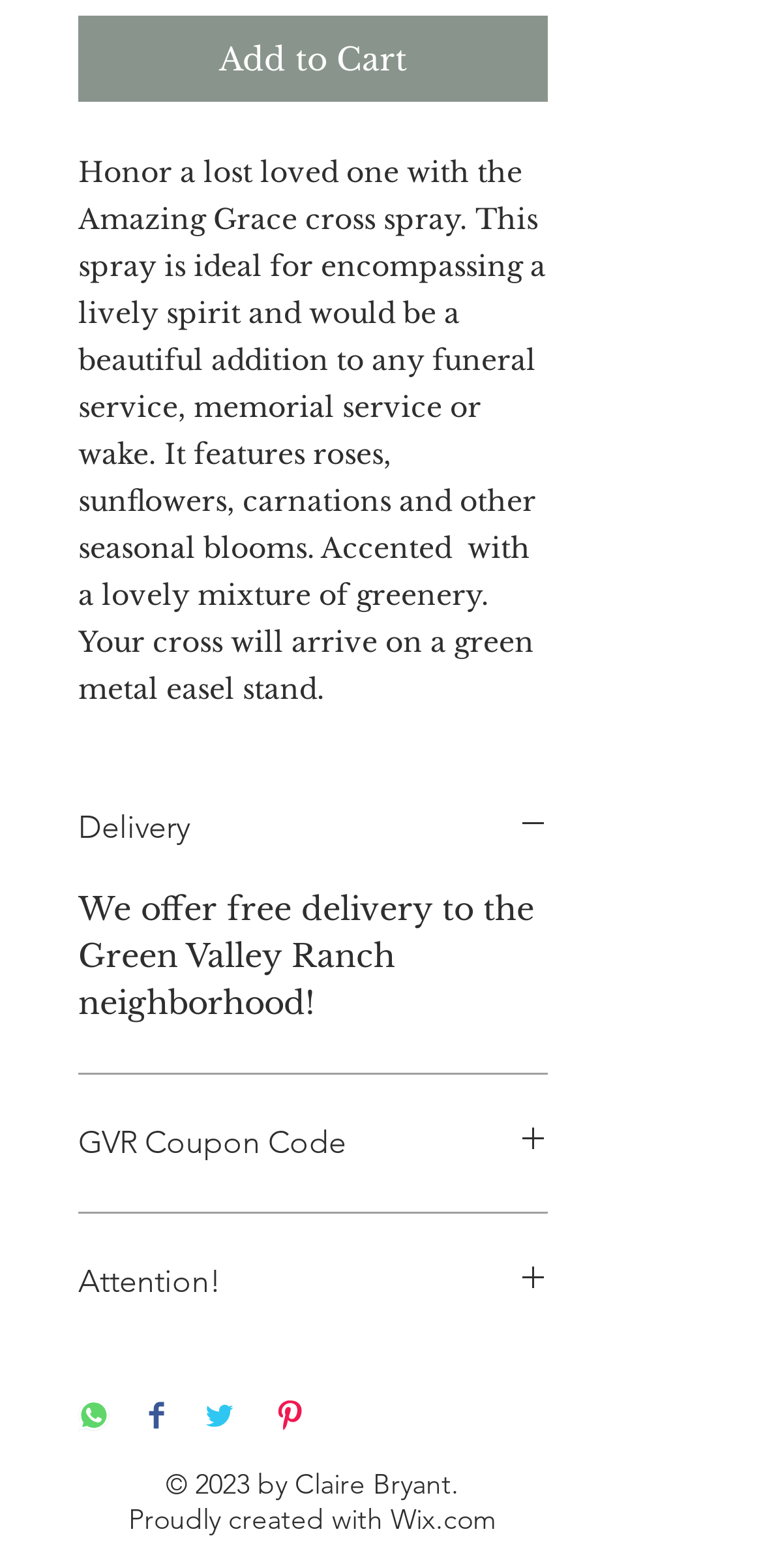Please reply to the following question using a single word or phrase: 
What is the platform used to create the website?

Wix.com